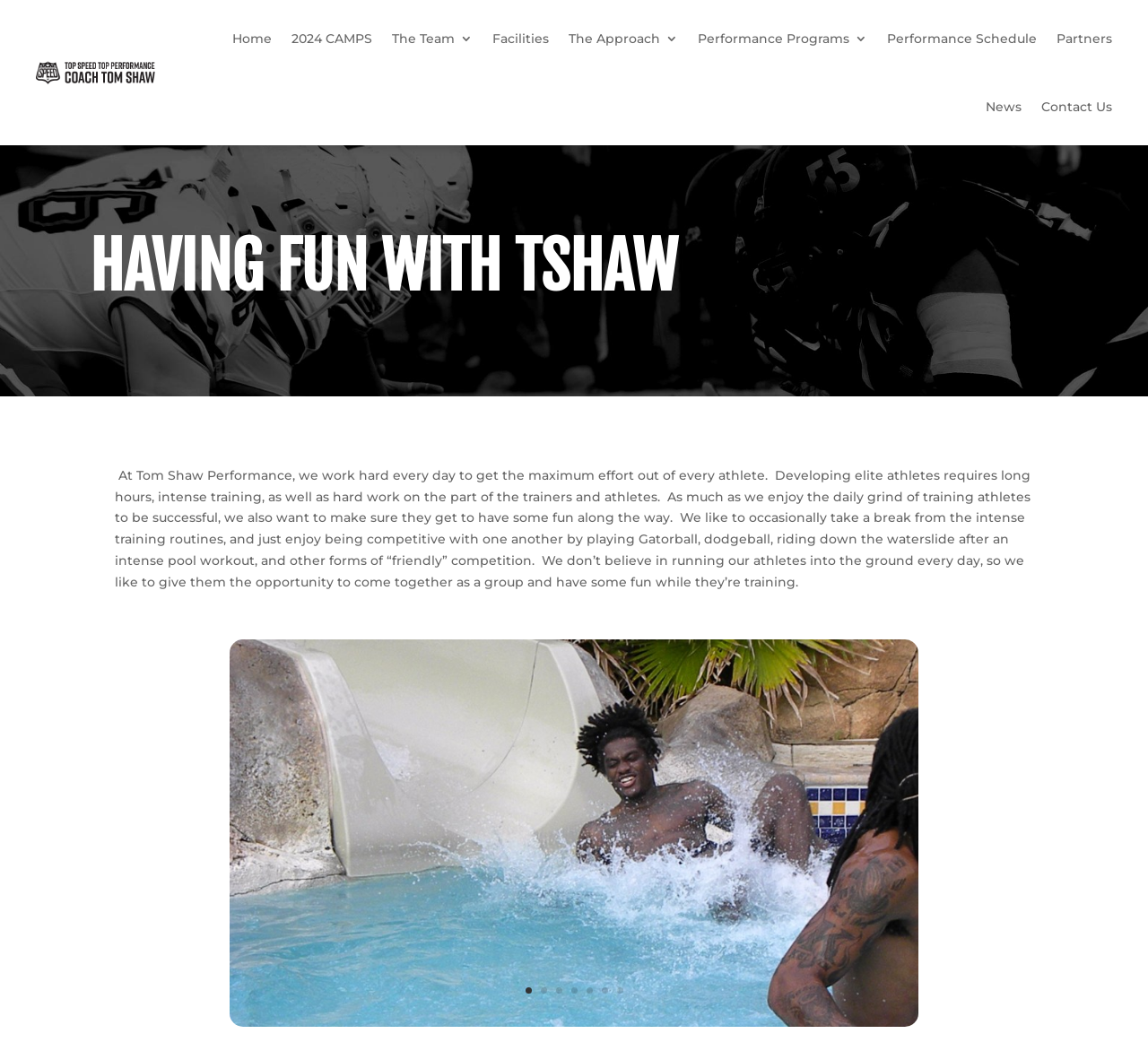Mark the bounding box of the element that matches the following description: "Next".

[0.78, 0.772, 0.817, 0.813]